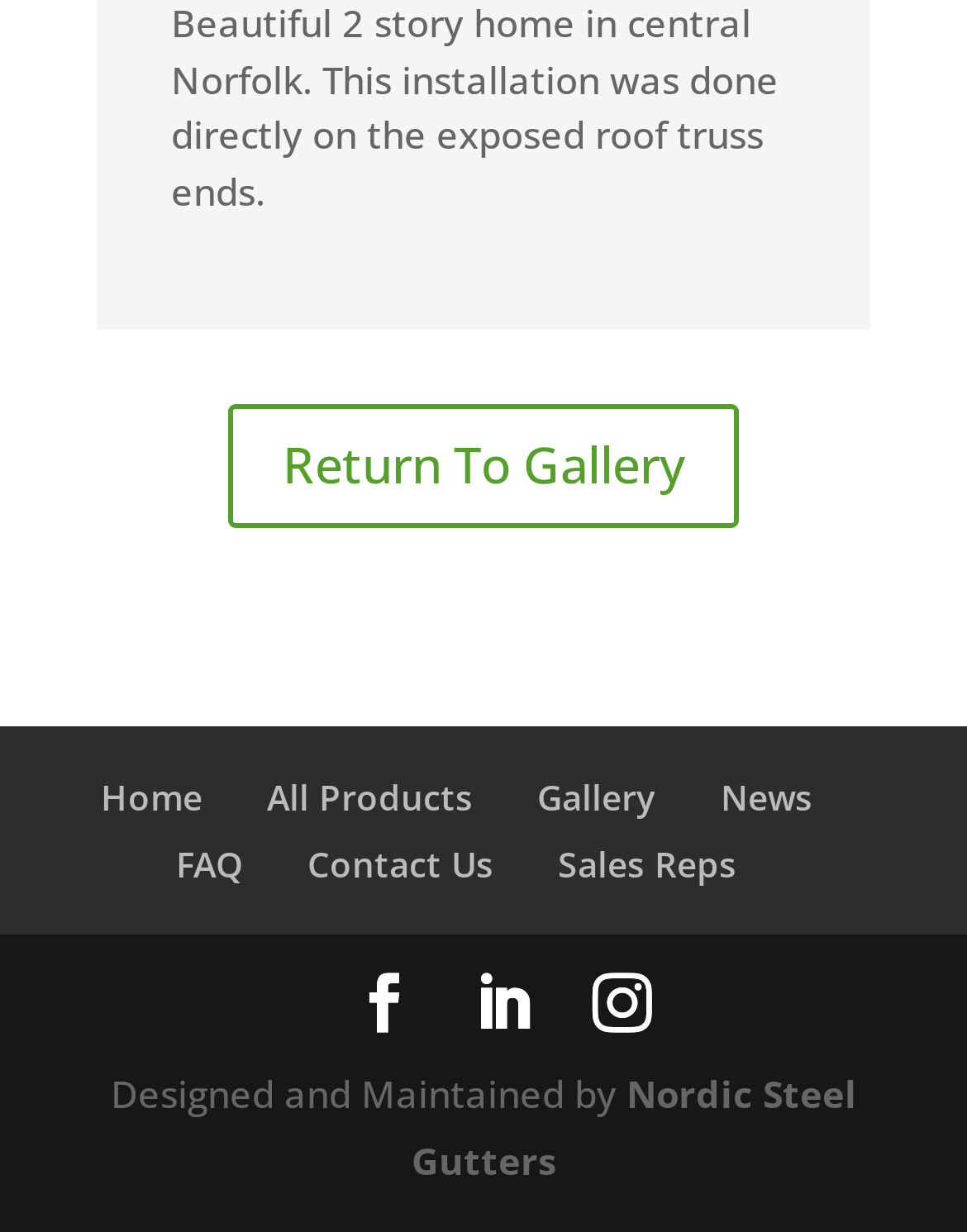Please identify the bounding box coordinates of the region to click in order to complete the given instruction: "Return to Gallery 5". The coordinates should be four float numbers between 0 and 1, i.e., [left, top, right, bottom].

[0.236, 0.329, 0.764, 0.429]